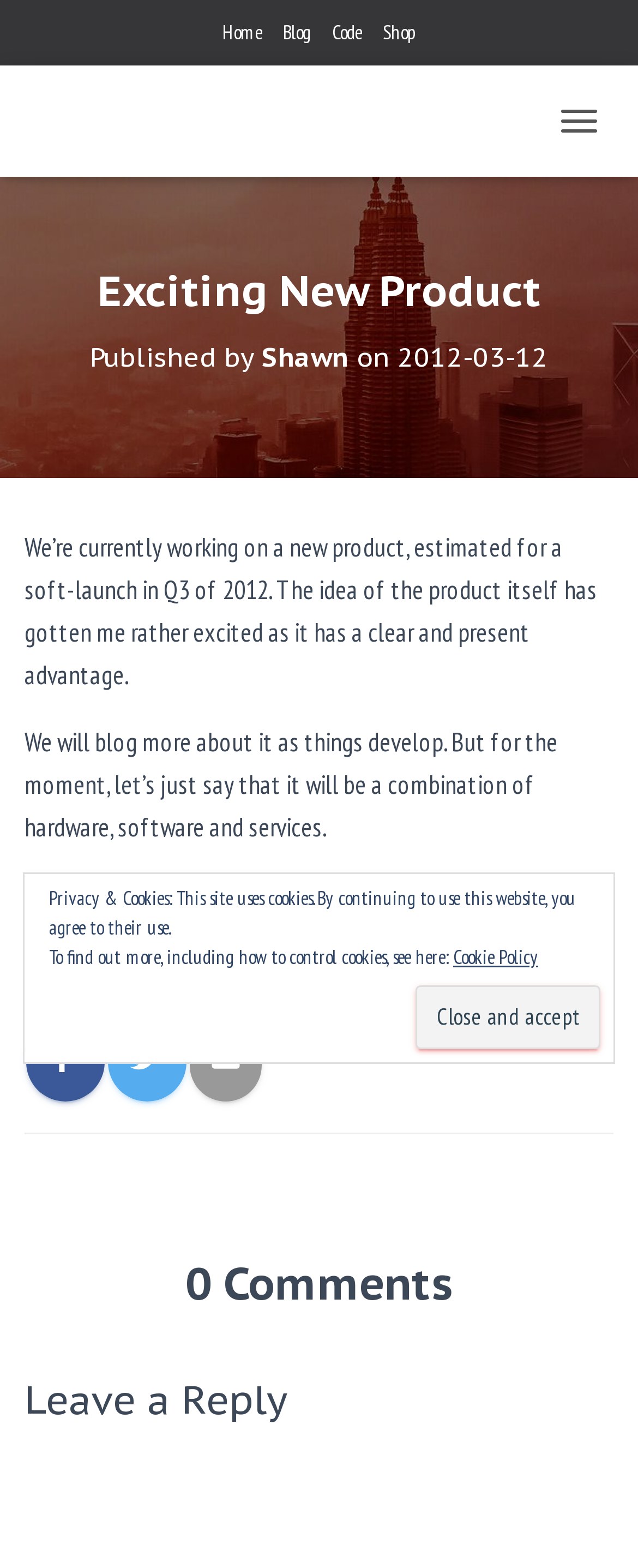How many links are there in the categories section?
By examining the image, provide a one-word or phrase answer.

3